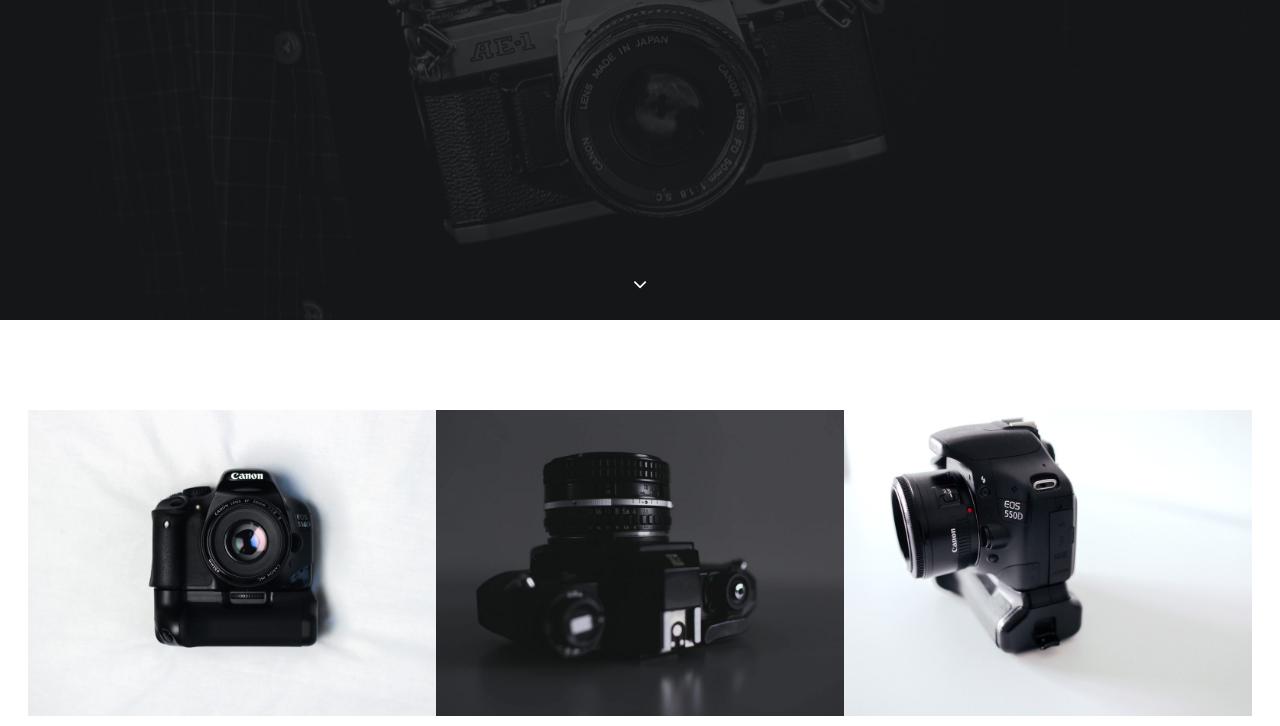Using the description "The Cove Skate Contest", locate and provide the bounding box of the UI element.

[0.512, 0.389, 0.637, 0.411]